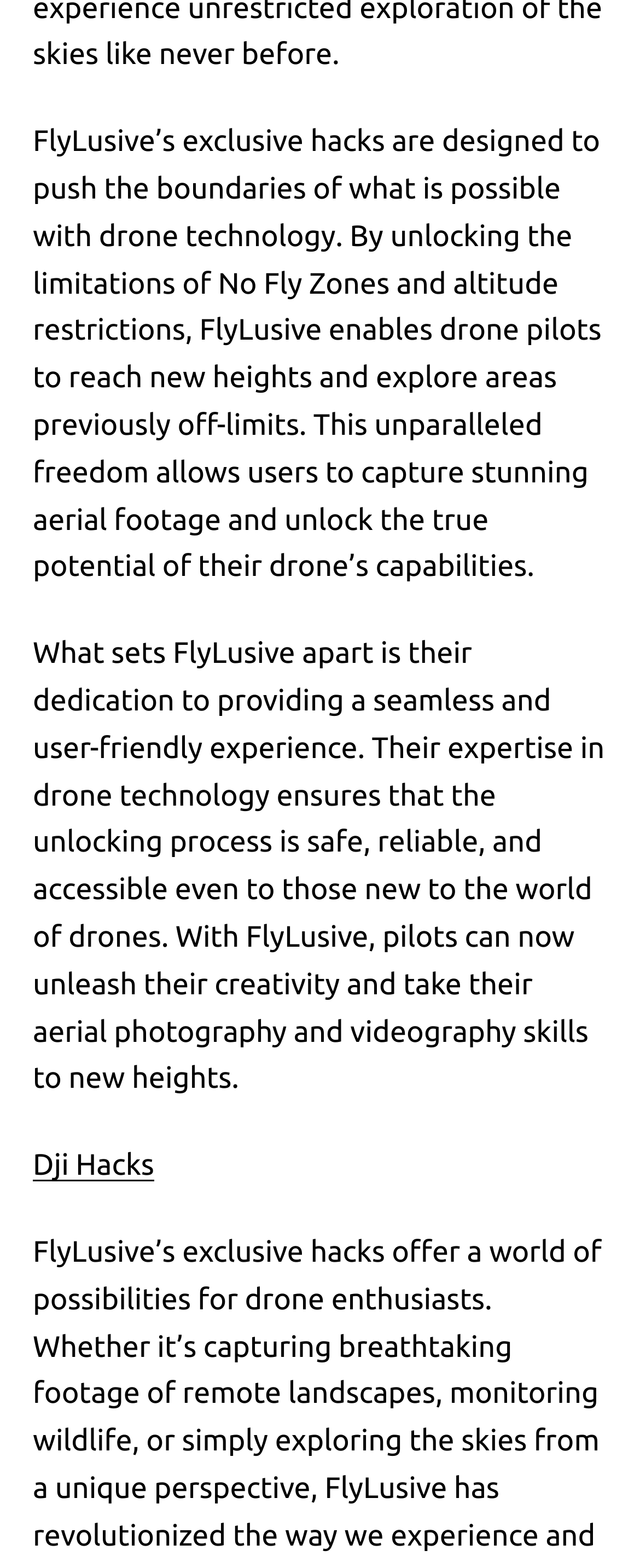Find and provide the bounding box coordinates for the UI element described with: "About us".

None